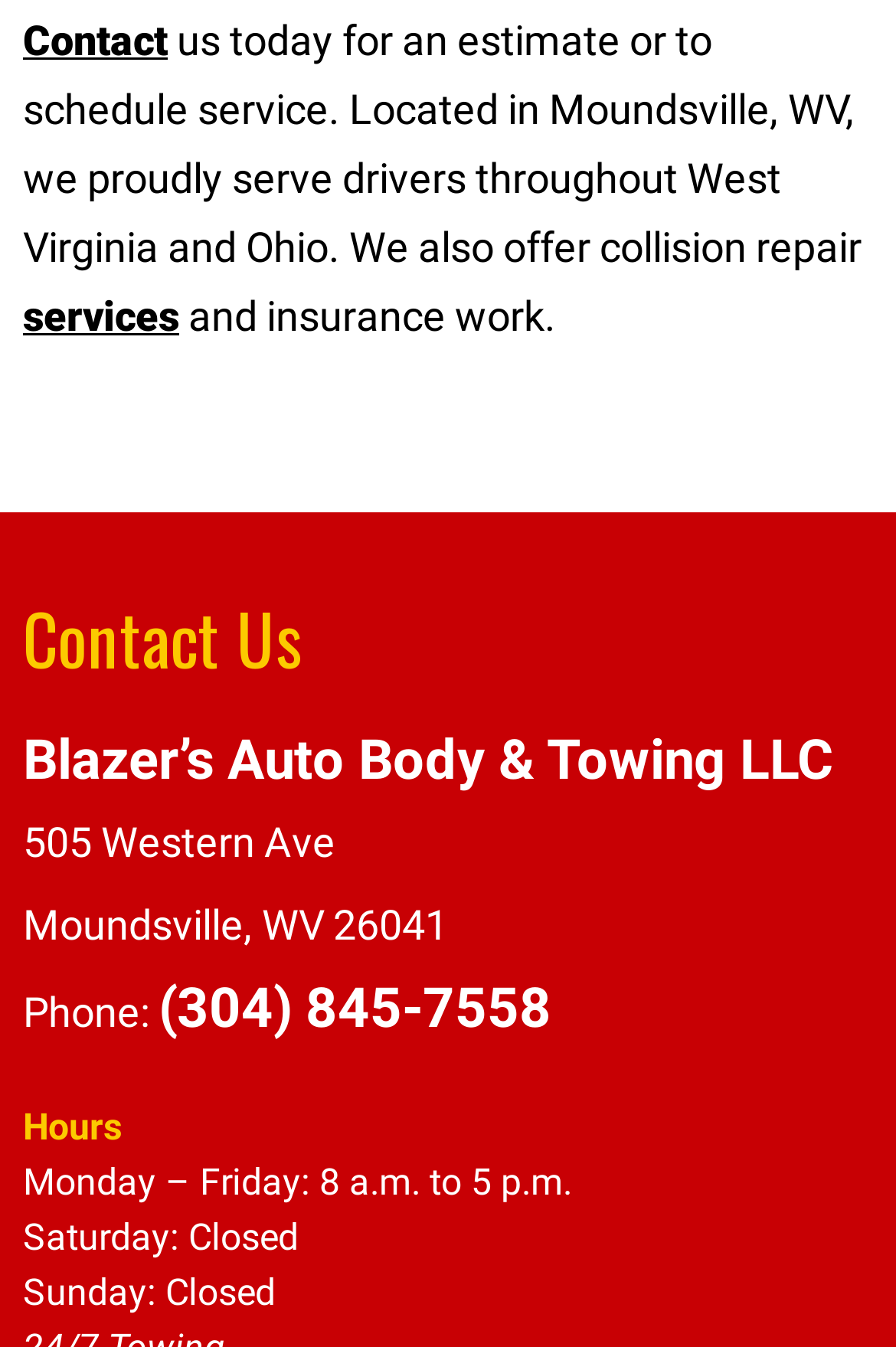What is the phone number?
Answer with a single word or short phrase according to what you see in the image.

(304) 845-7558